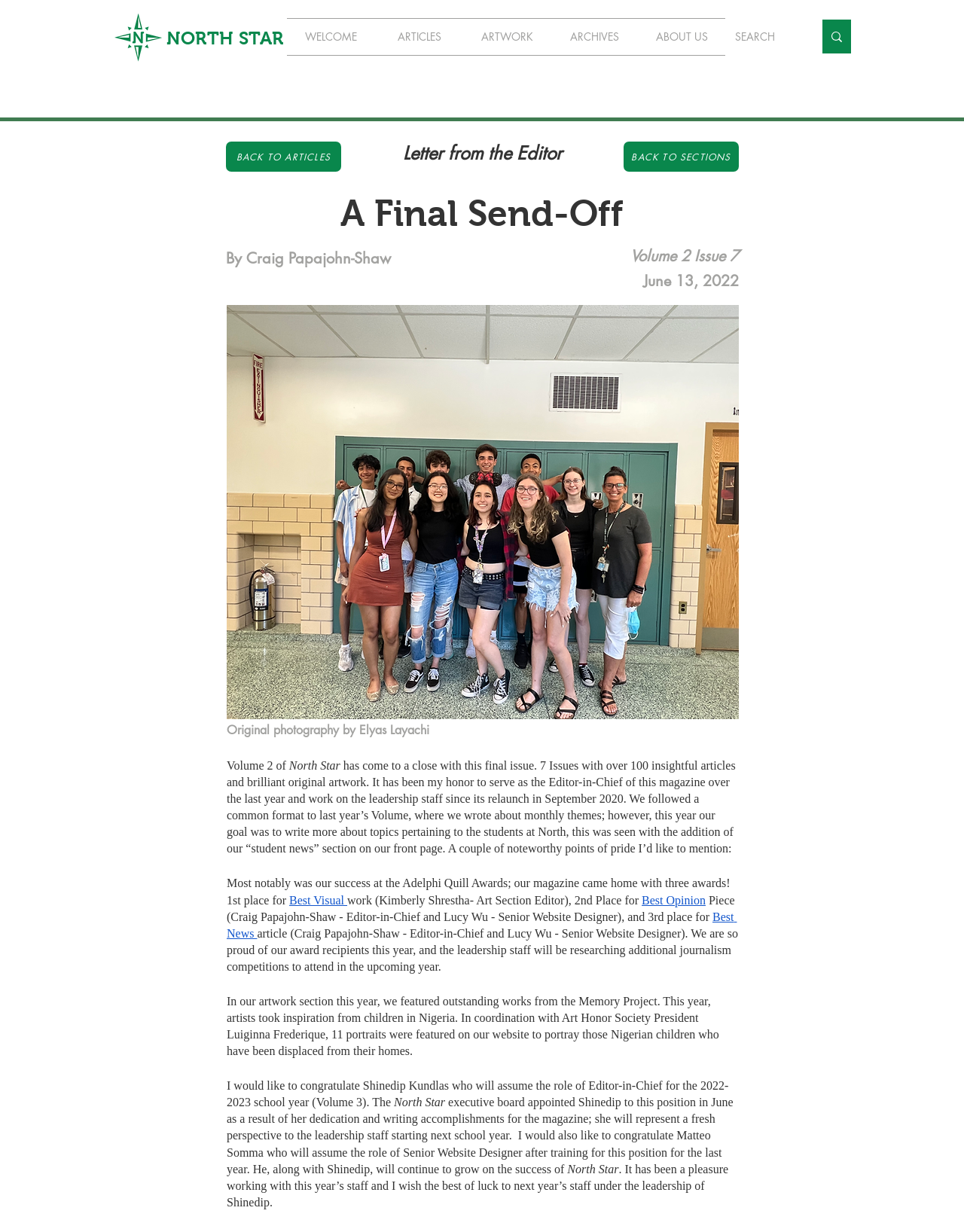What is the title of the article?
Could you answer the question in a detailed manner, providing as much information as possible?

I found the title of the article by looking at the heading element with the text 'A Final Send-Off', which is located near the top of the webpage.